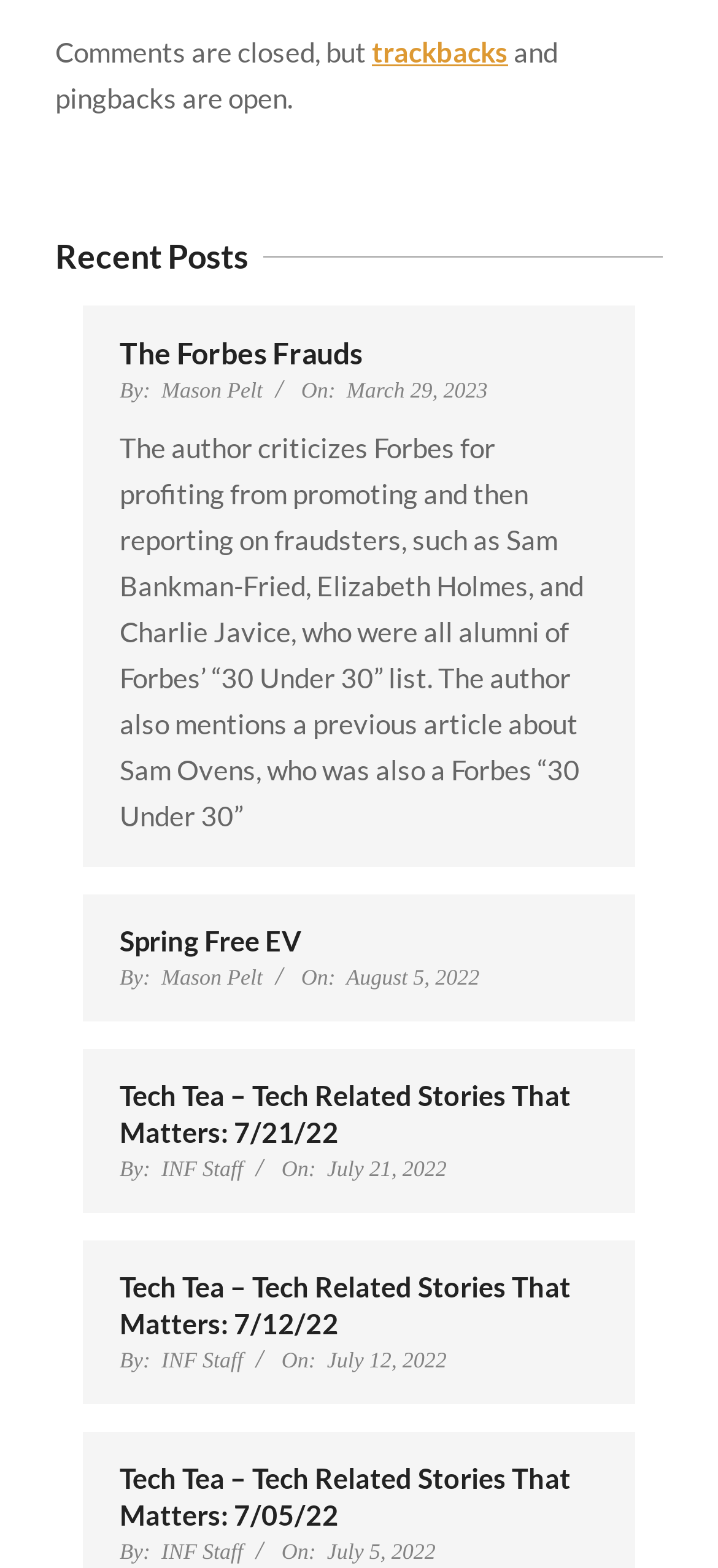Please specify the bounding box coordinates of the region to click in order to perform the following instruction: "click on the 'Tech Tea – Tech Related Stories That Matters: 7/05/22' link".

[0.167, 0.931, 0.833, 0.978]